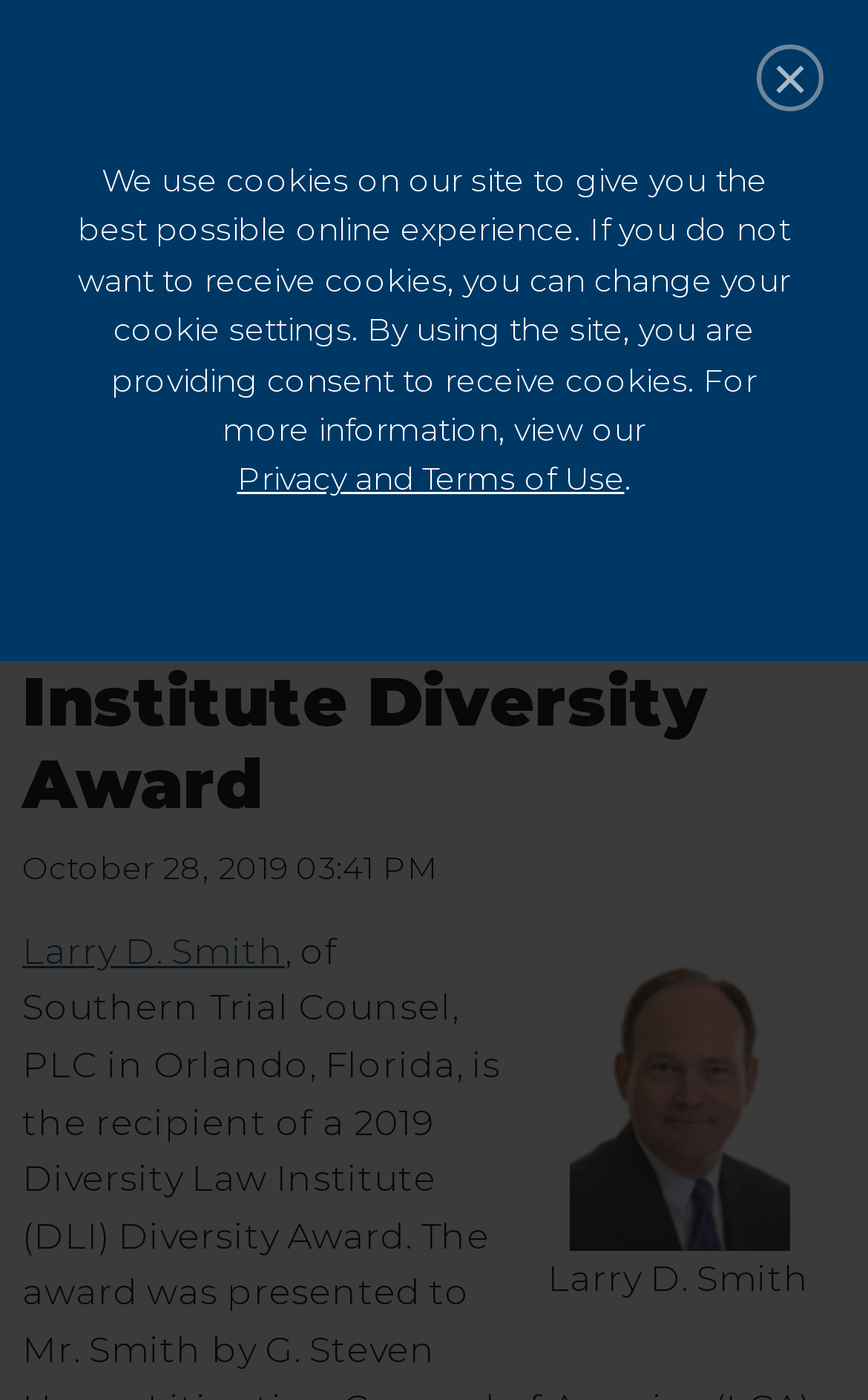Please provide a detailed answer to the question below based on the screenshot: 
What is the date of the news article?

The date of the news article can be found in the text 'October 28, 2019 03:41 PM' which is located below the heading of the webpage.